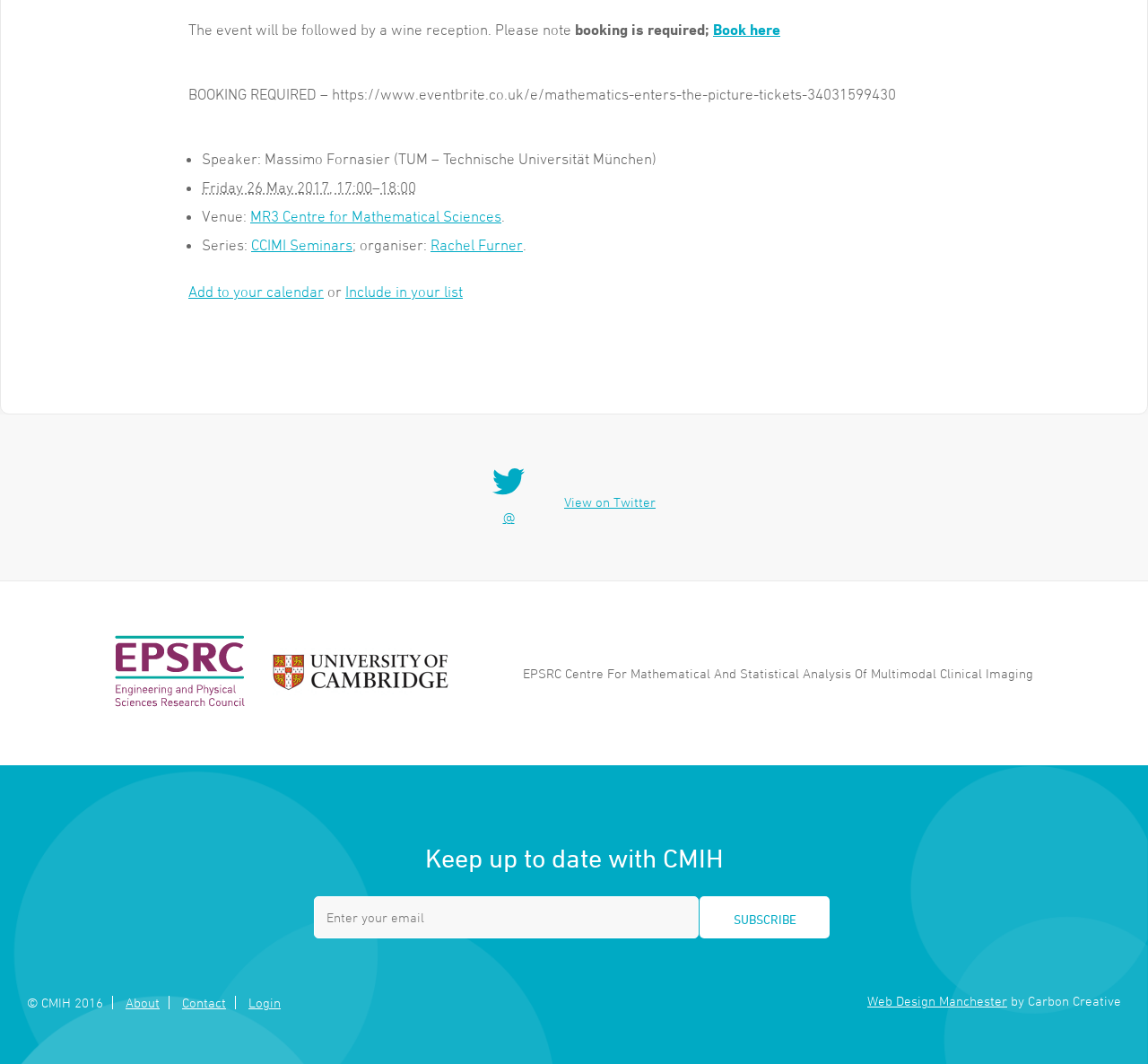Could you locate the bounding box coordinates for the section that should be clicked to accomplish this task: "Subscribe to the newsletter".

[0.609, 0.843, 0.723, 0.882]